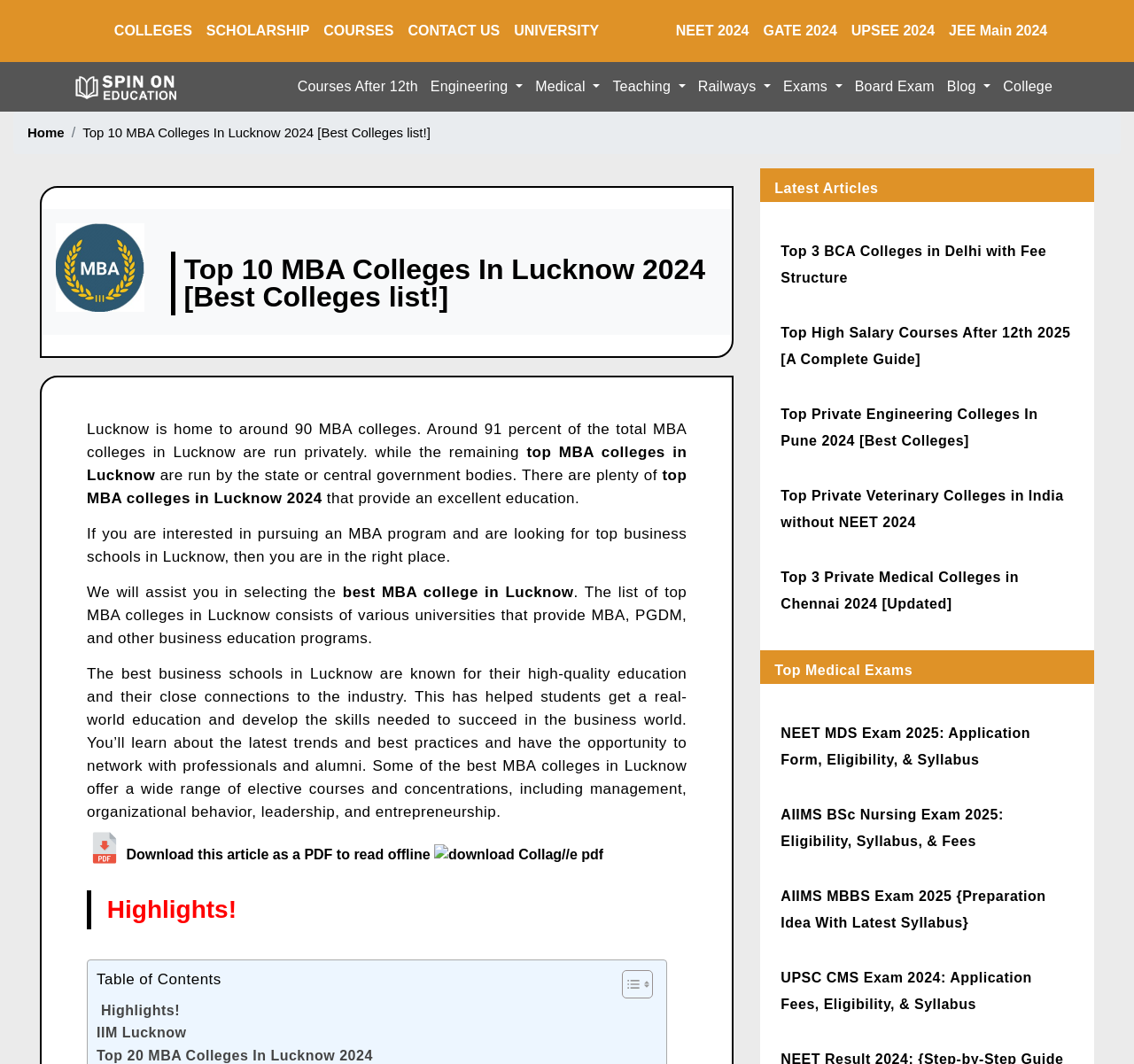From the given element description: "parent_node: Courses After 12th", find the bounding box for the UI element. Provide the coordinates as four float numbers between 0 and 1, in the order [left, top, right, bottom].

[0.066, 0.065, 0.204, 0.098]